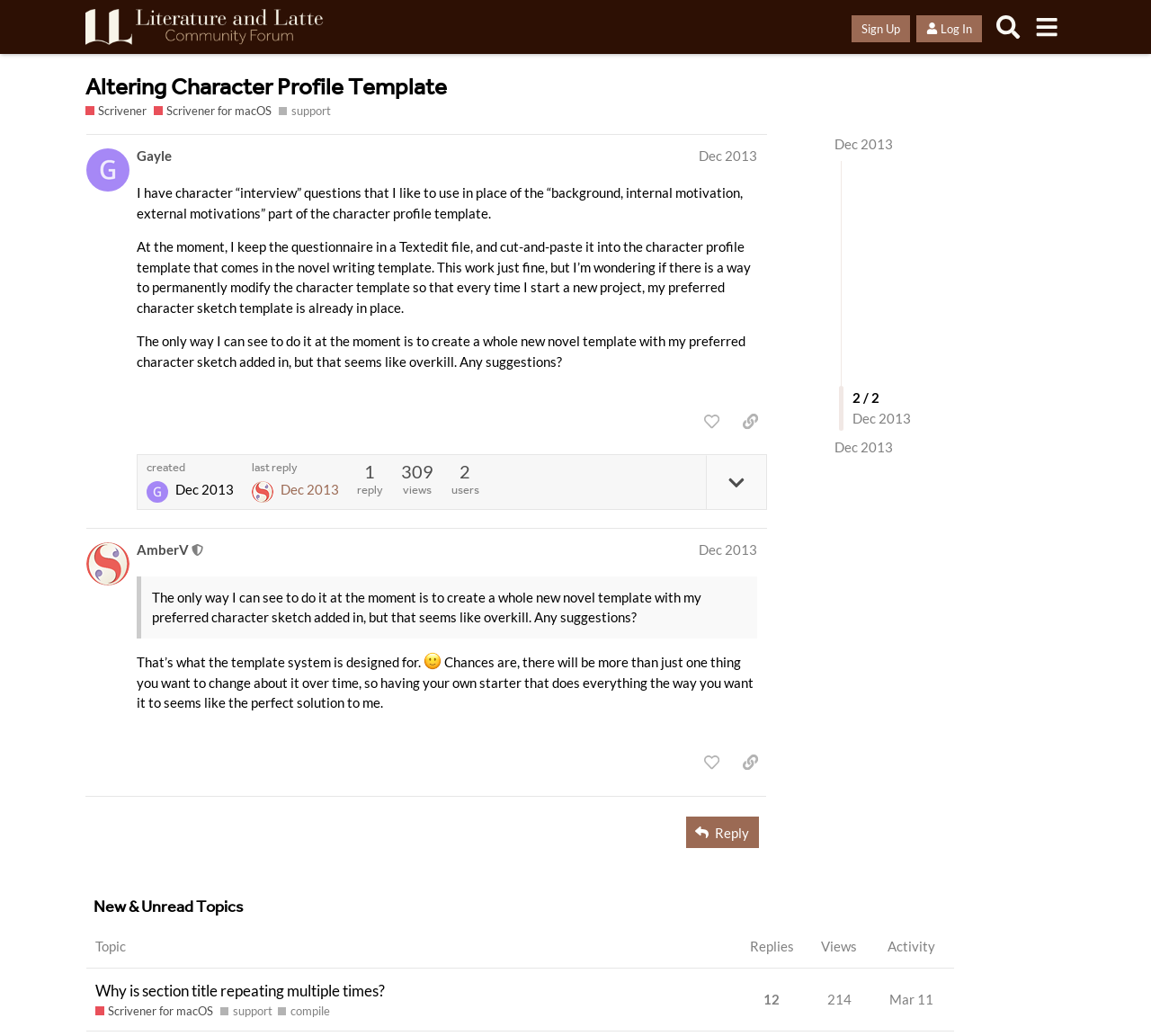What is the date of the last reply?
Use the information from the screenshot to give a comprehensive response to the question.

I found the generic element with the text 'Dec 13, 2013 9:44 pm' which is associated with the last reply, indicating that the date of the last reply is Dec 13, 2013 9:44 pm.